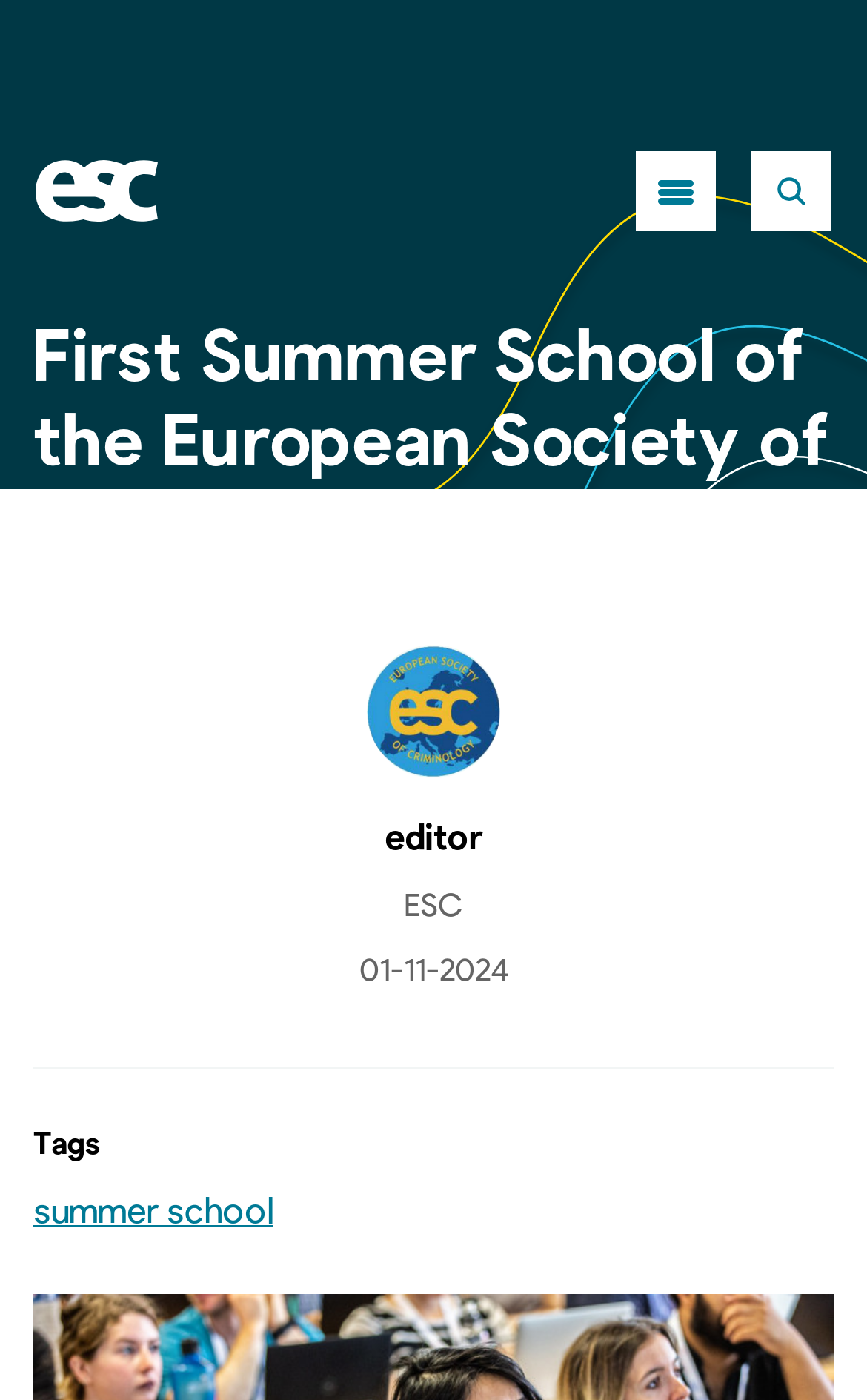What is the topic of the latest article?
Please provide a comprehensive answer based on the visual information in the image.

The topic of the latest article is Summer School, which can be inferred from the link 'summer school' and the heading 'First Summer School of the European Society of Criminology!!'.